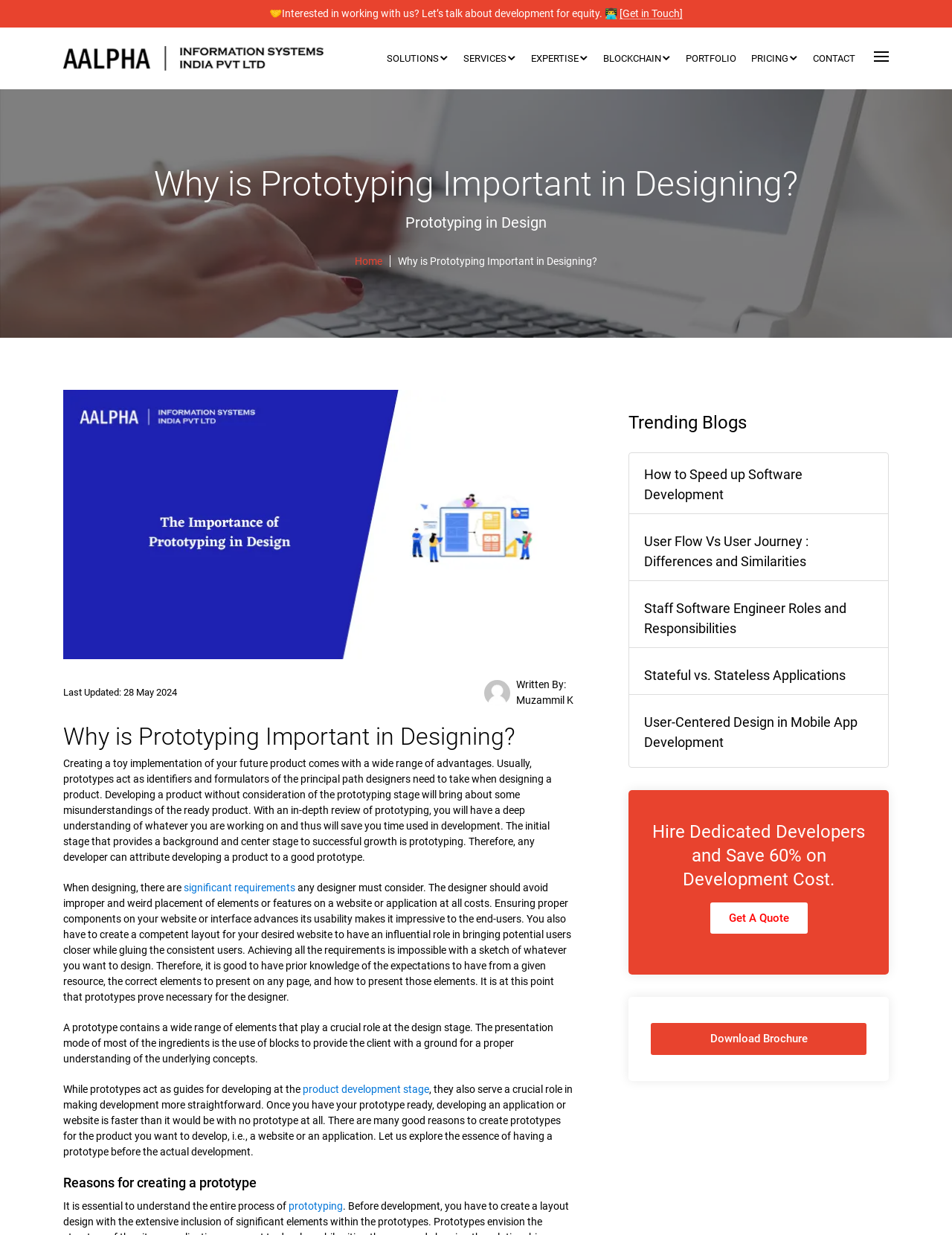What is the importance of prototyping in designing?
Please respond to the question thoroughly and include all relevant details.

According to the webpage, prototyping is essential in designing as it provides a deep understanding of the product being developed. It helps identify and formulate the principal path designers need to take when designing a product, and it saves time used in development.